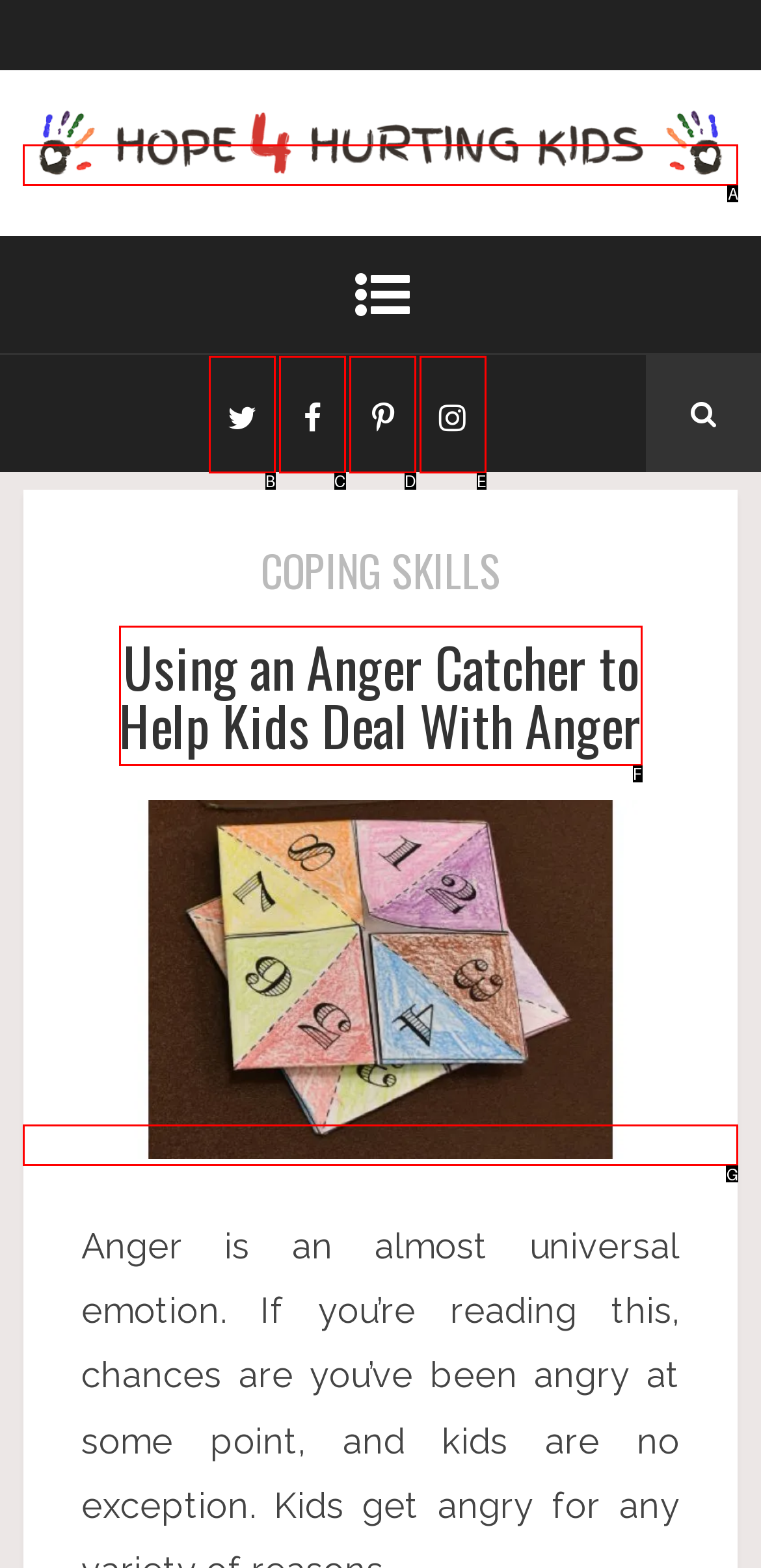Match the HTML element to the description: News. Answer with the letter of the correct option from the provided choices.

None